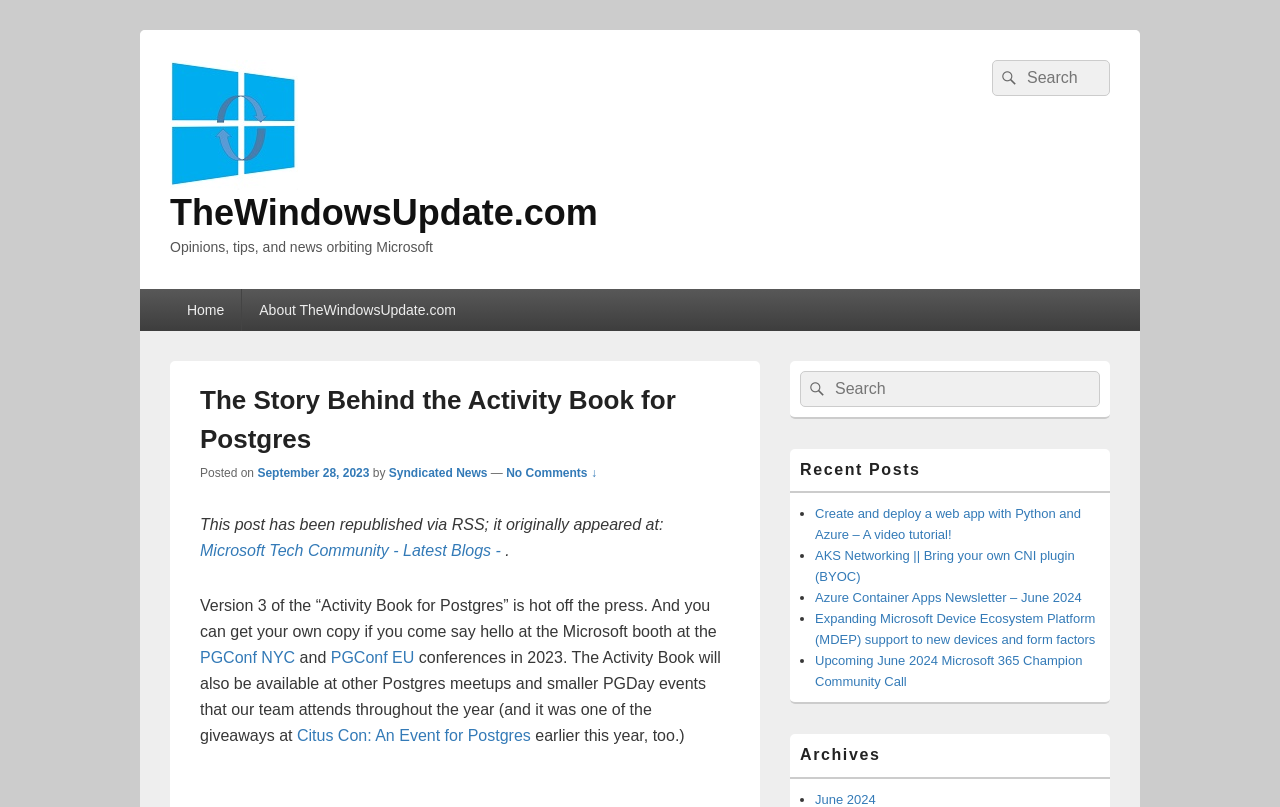Summarize the webpage in an elaborate manner.

The webpage is titled "The Story Behind the Activity Book for Postgres" and features a prominent header with the website's name, "TheWindowsUpdate.com", accompanied by an image of the same name. Below the header, there is a search bar with a search button and a navigation menu labeled "Primary Menu" that contains links to "Home" and "About TheWindowsUpdate.com".

The main content of the webpage is an article that discusses the "Activity Book for Postgres" and its availability at various conferences and events. The article is divided into several sections, with headings and paragraphs of text. There are also links to external sources, such as "Microsoft Tech Community" and "PGConf NYC", scattered throughout the article.

To the right of the main content, there is a sidebar that contains a search bar, a "Recent Posts" section with links to several articles, and an "Archives" section with a link to "June 2024". The sidebar is separated from the main content by a clear margin, making it easy to distinguish between the two.

At the top right corner of the webpage, there is a search bar with a search button, allowing users to quickly search for content on the website. Overall, the webpage has a clean and organized layout, making it easy to navigate and read.